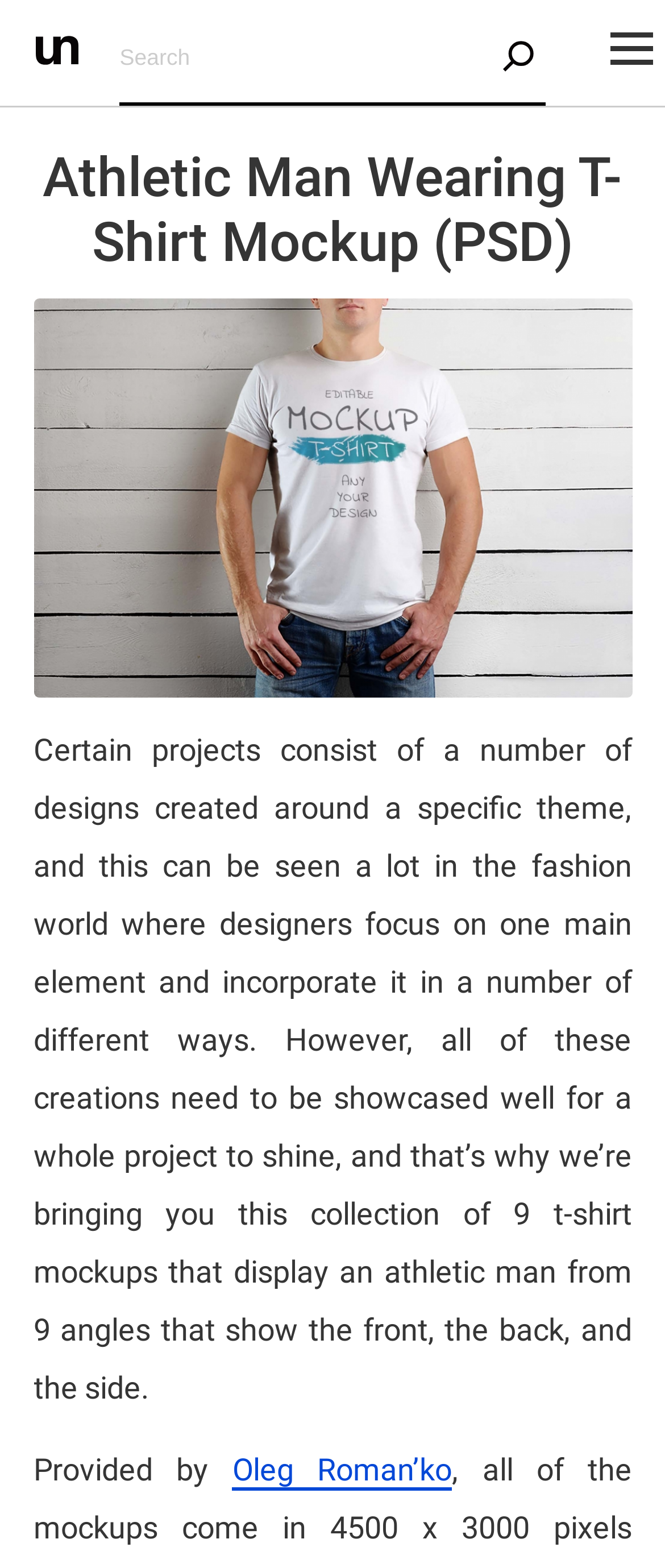Carefully examine the image and provide an in-depth answer to the question: What is the resolution of the t-shirt mockups?

The meta description mentions 'It comes in 4500 x 3000 pixels resolution at 300 dpi'. This indicates that the resolution of the t-shirt mockups is 4500 x 3000 pixels.